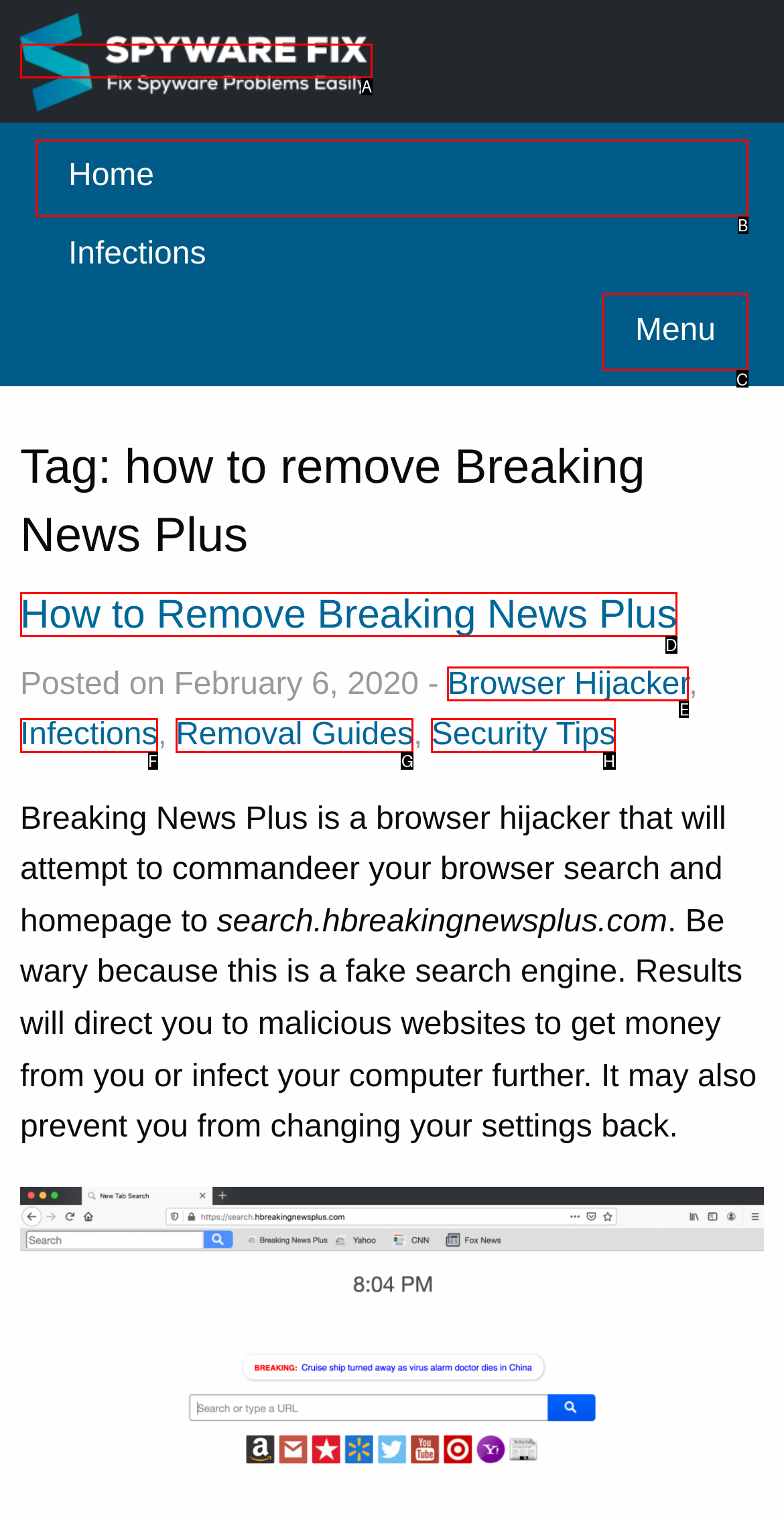Please identify the correct UI element to click for the task: Go to the Home page Respond with the letter of the appropriate option.

B